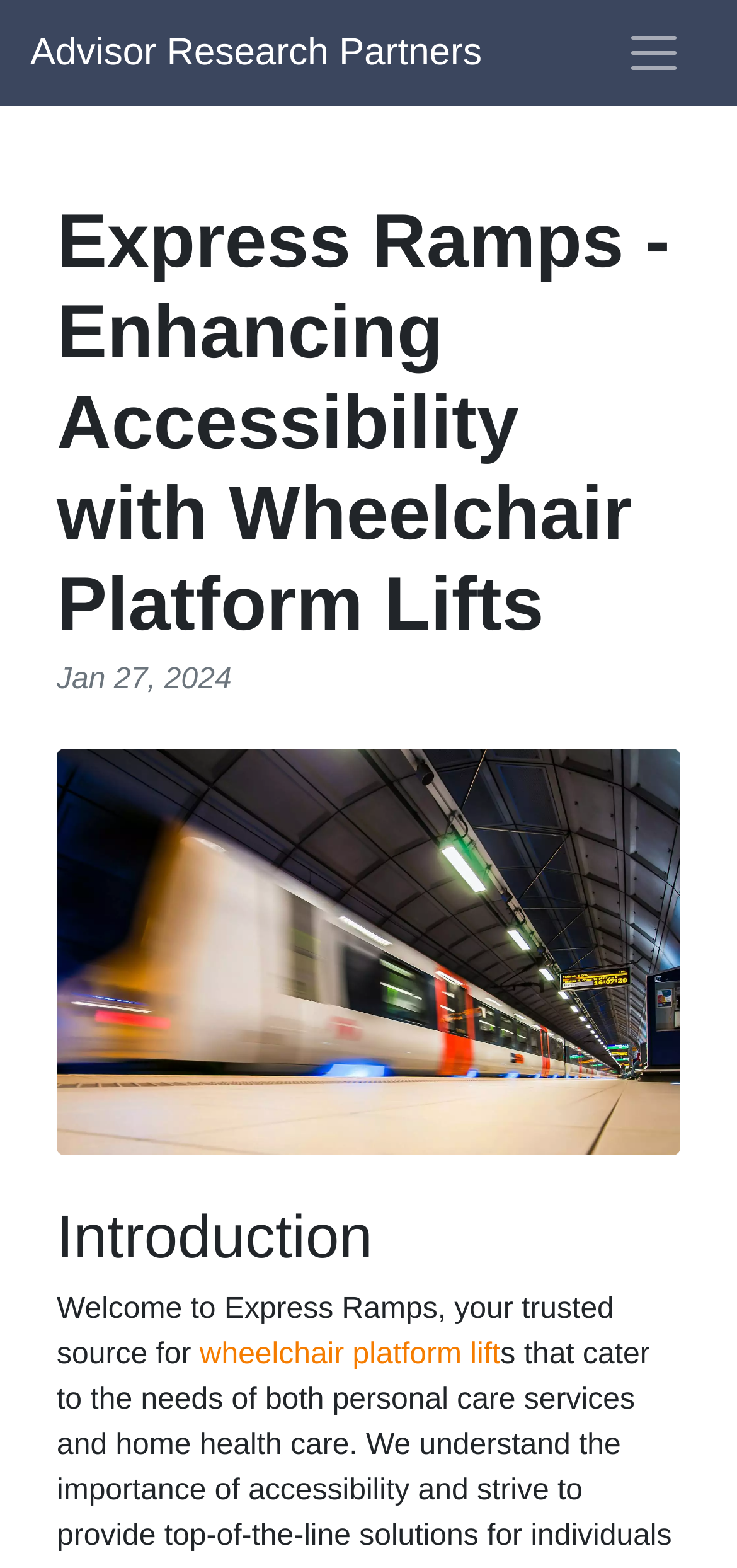Give a one-word or phrase response to the following question: How many sections are there in the main content area?

Three